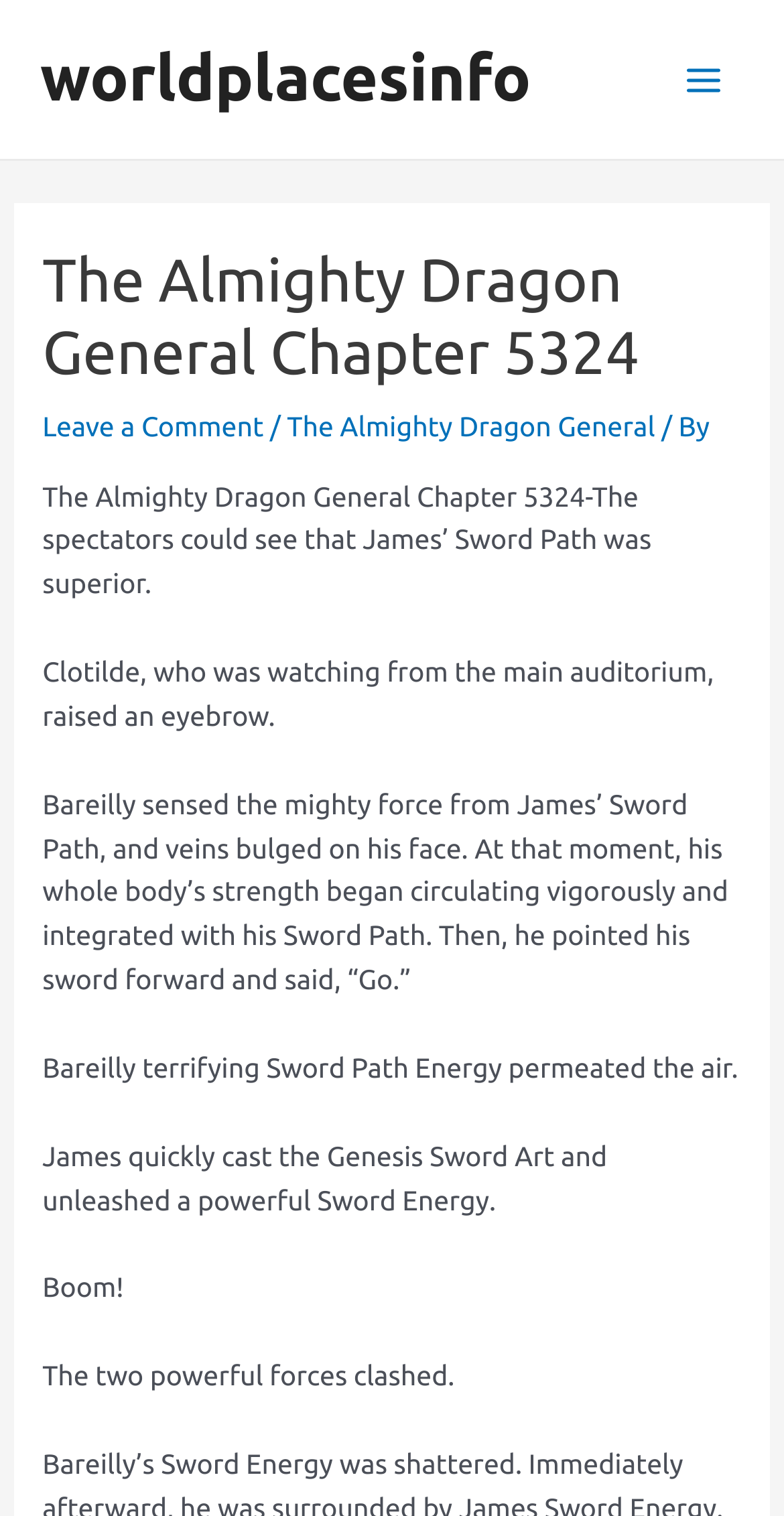Give an extensive and precise description of the webpage.

The webpage appears to be a chapter from a novel or book, specifically "The Almighty Dragon General Chapter 5324". At the top left, there is a link to "worldplacesinfo" and a button labeled "Main Menu" to the right of it. Below these elements, there is a header section that contains the chapter title "The Almighty Dragon General Chapter 5324" in a large font. 

To the right of the chapter title, there are three links: "Leave a Comment", a separator "/", and "The Almighty Dragon General". The text "/ By" is placed next to the last link. 

Below the header section, there is a block of text that summarizes the chapter, stating "The spectators could see that James’ Sword Path was superior." 

The main content of the chapter is presented in a series of paragraphs, each describing a scene or action. The text is arranged in a vertical column, with each paragraph following the previous one. The story describes a scene where Clotilde raises an eyebrow, Bareilly senses James' Sword Path, and then unleashes his own Sword Path Energy. The chapter continues with James casting the Genesis Sword Art and unleashing a powerful Sword Energy, leading to a clash between the two forces.